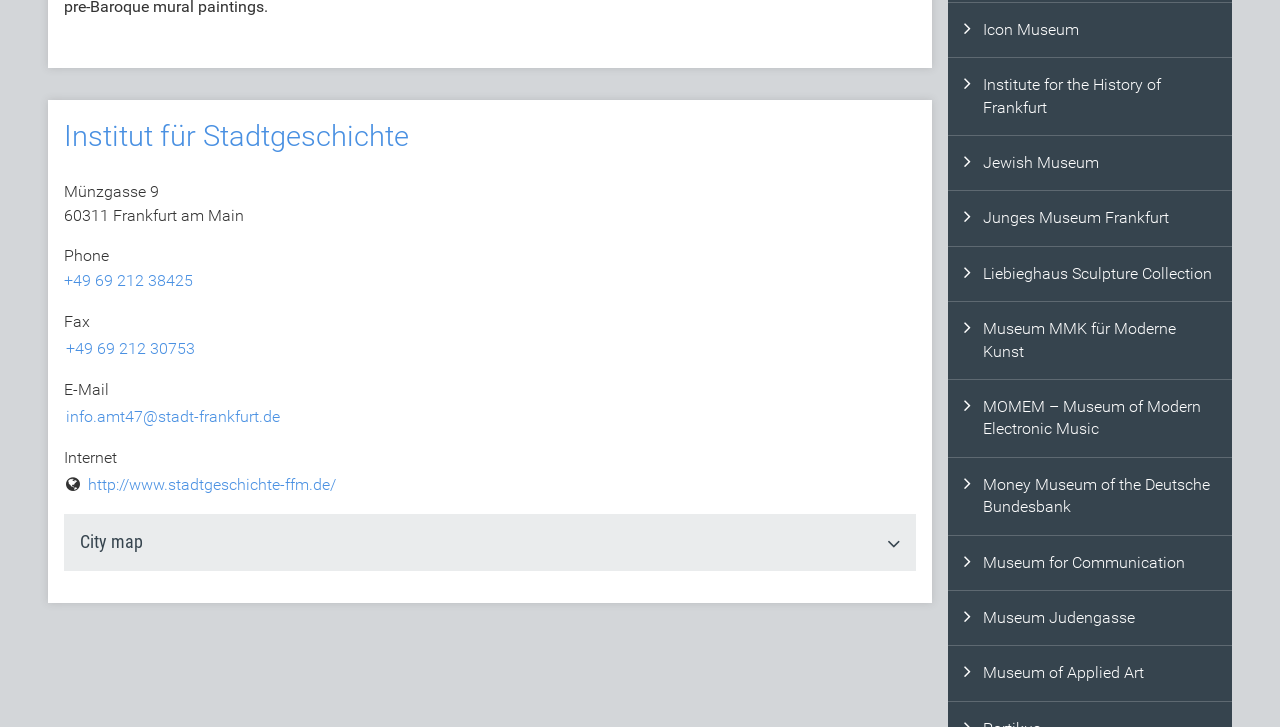Can you find the bounding box coordinates for the element that needs to be clicked to execute this instruction: "View the city map"? The coordinates should be given as four float numbers between 0 and 1, i.e., [left, top, right, bottom].

[0.05, 0.707, 0.716, 0.786]